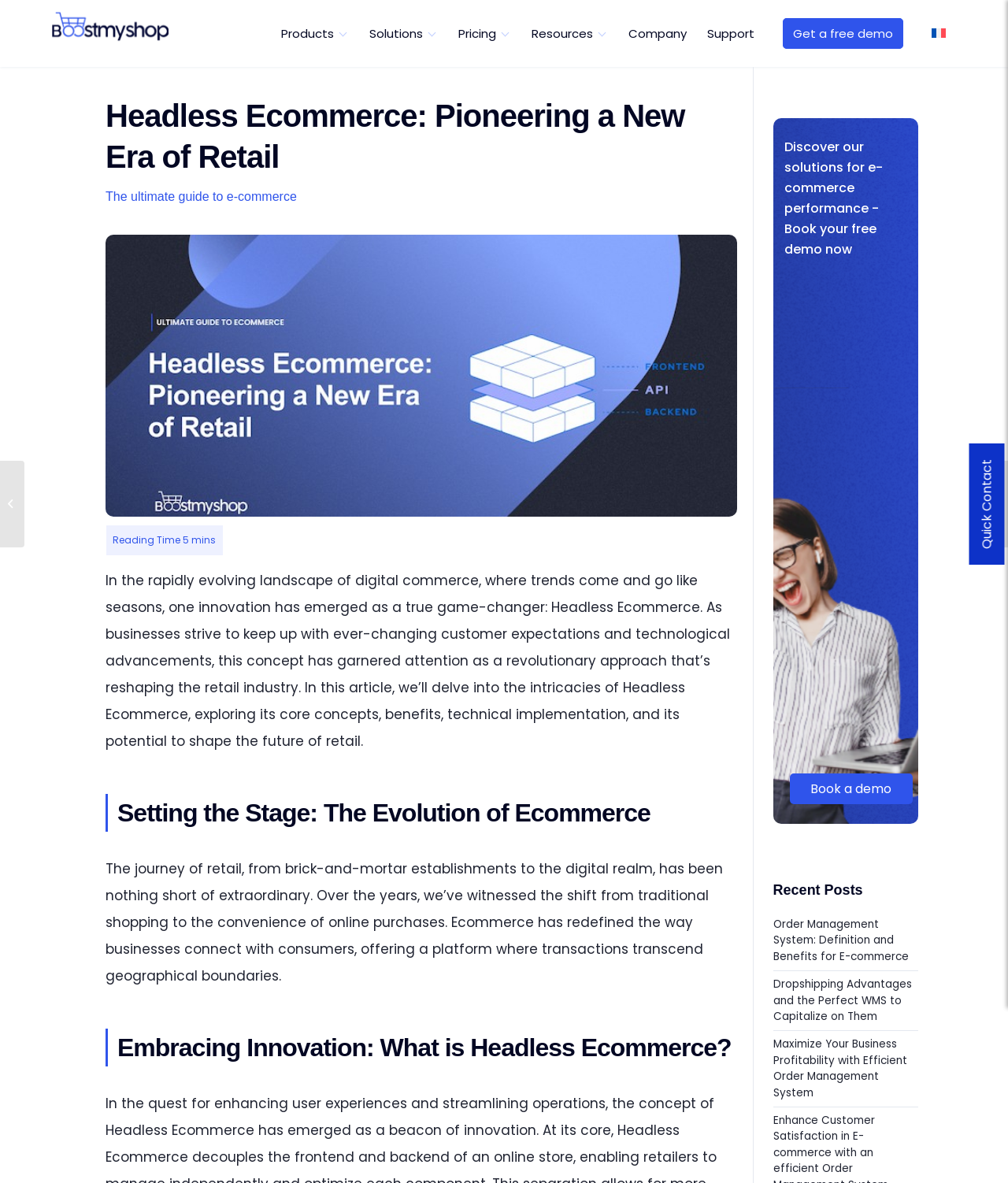Produce an extensive caption that describes everything on the webpage.

The webpage is about headless ecommerce, a revolutionary approach that's reshaping the retail industry. At the top, there is a navigation menu with 7 items: Products, Solutions, Pricing, Resources, Company, Support, and Get a free demo. To the left of the navigation menu, there is a logo of Boostmyshop, which is also a link. Below the navigation menu, there is a heading that reads "Headless Ecommerce: Pioneering a New Era of Retail". 

Below the heading, there is a link to "The ultimate guide to e-commerce" and an image with the same title. The main content of the page is divided into sections, with headings such as "In the rapidly evolving landscape of digital commerce...", "Setting the Stage: The Evolution of Ecommerce", and "Embracing Innovation: What is Headless Ecommerce?". These sections provide an in-depth explanation of headless ecommerce, its benefits, and its potential to shape the future of retail.

On the right side of the page, there is a call-to-action section with a button to "Book a demo" and a text that reads "Discover our solutions for e-commerce performance - Book your free demo now". Below this section, there is a heading that reads "Recent Posts" followed by three links to recent blog posts.

At the bottom of the page, there are two more links to guides, one on "How to Reduce Logistics Costs" and another on "Stock Optimization Made Easy". These links are accompanied by images and are placed on either side of the page.